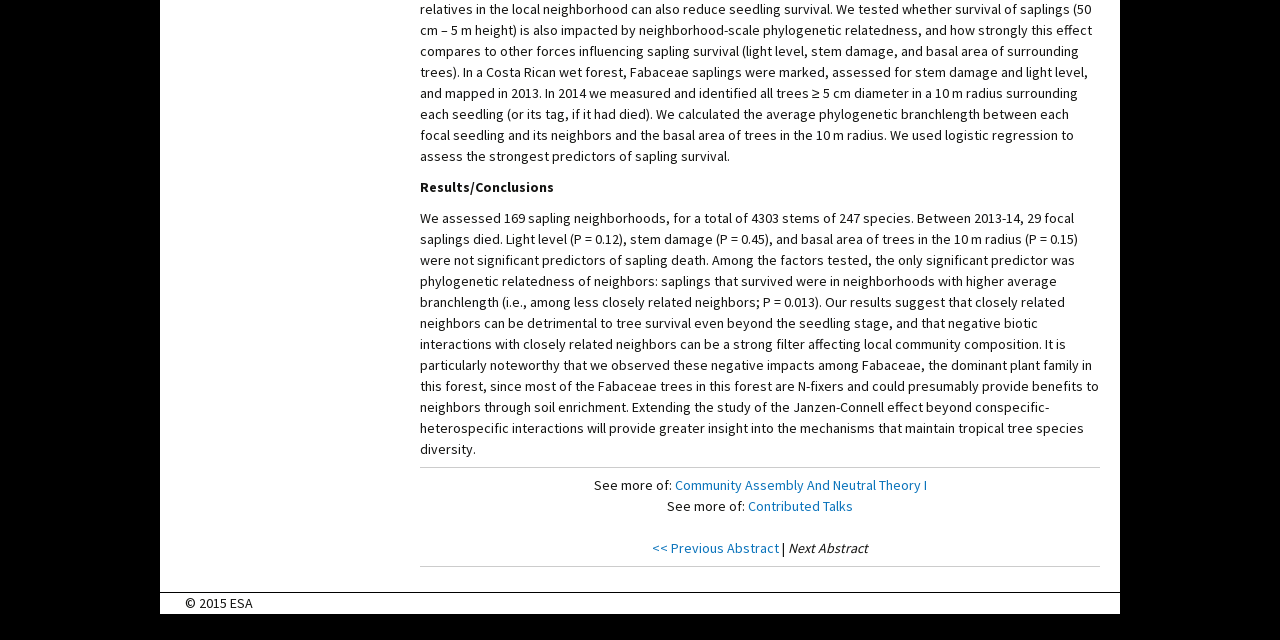Using the provided element description: "Contributed Talks", identify the bounding box coordinates. The coordinates should be four floats between 0 and 1 in the order [left, top, right, bottom].

[0.584, 0.777, 0.666, 0.805]